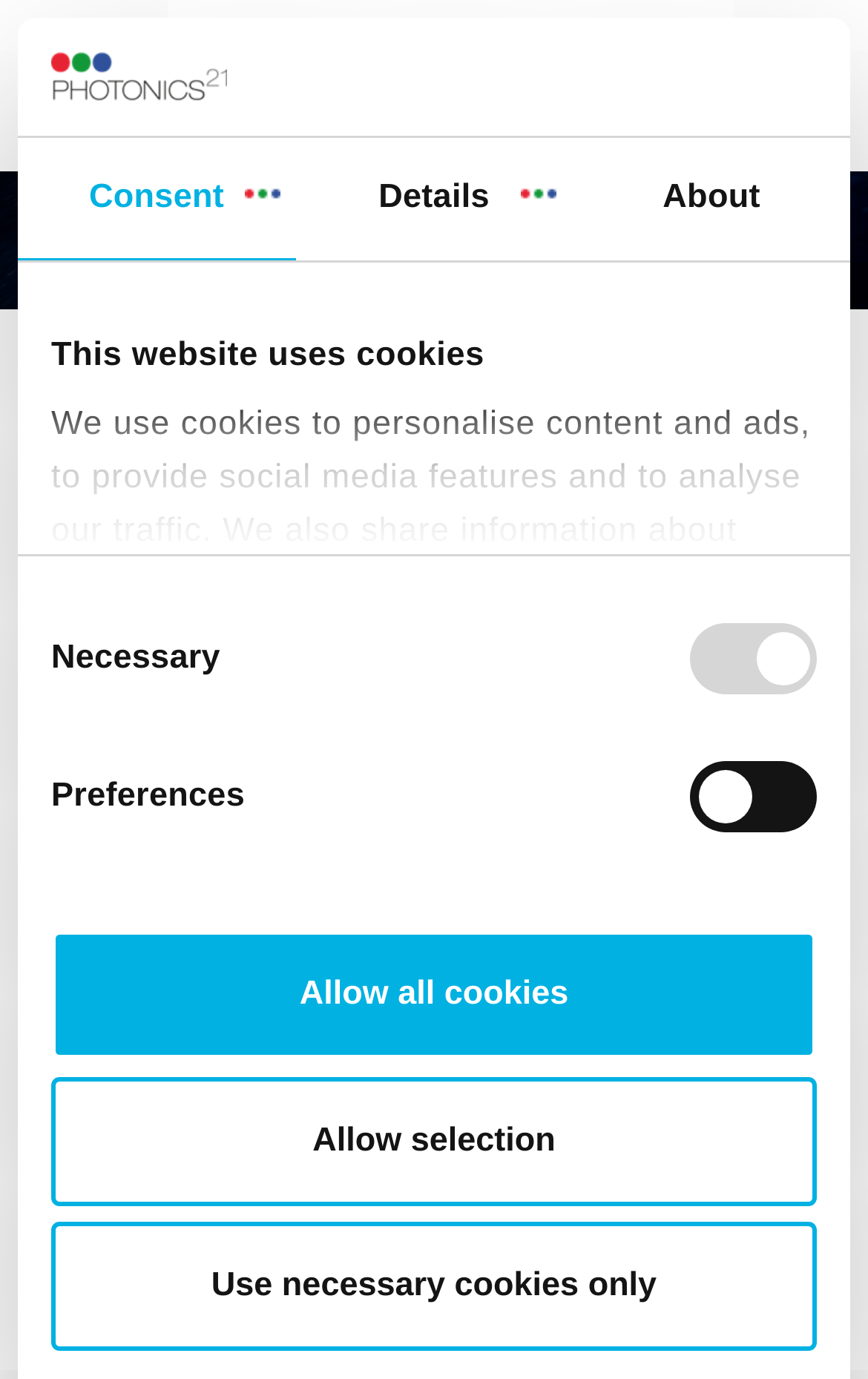What is the location of the Photonics21 link?
Based on the image, answer the question in a detailed manner.

The Photonics21 link is located at the top left of the webpage, with a bounding box coordinate of [0.137, 0.026, 0.529, 0.091], which indicates its position at the top left of the webpage.